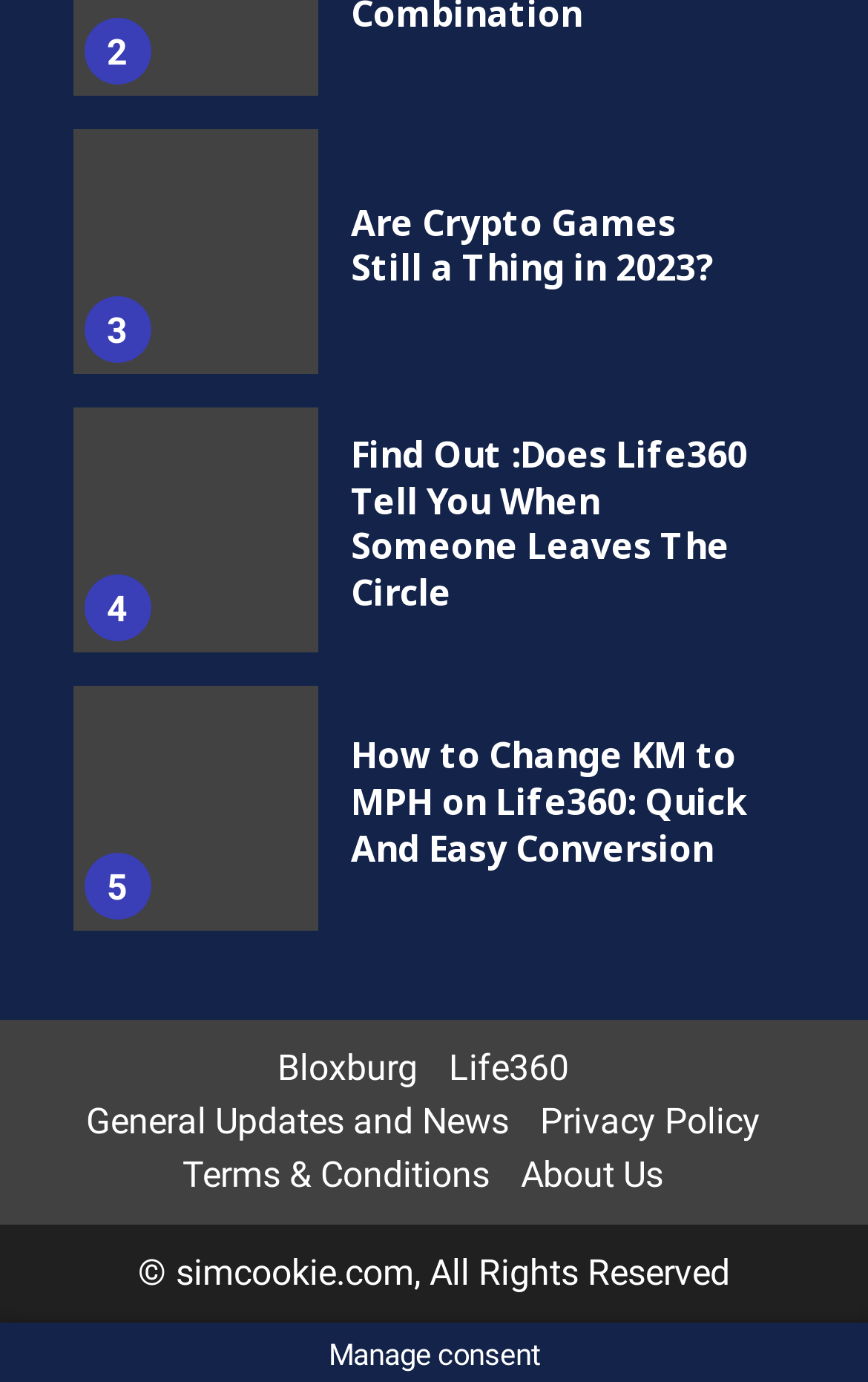Identify the bounding box coordinates of the region that needs to be clicked to carry out this instruction: "Learn about Life360 features". Provide these coordinates as four float numbers ranging from 0 to 1, i.e., [left, top, right, bottom].

[0.083, 0.295, 0.365, 0.472]